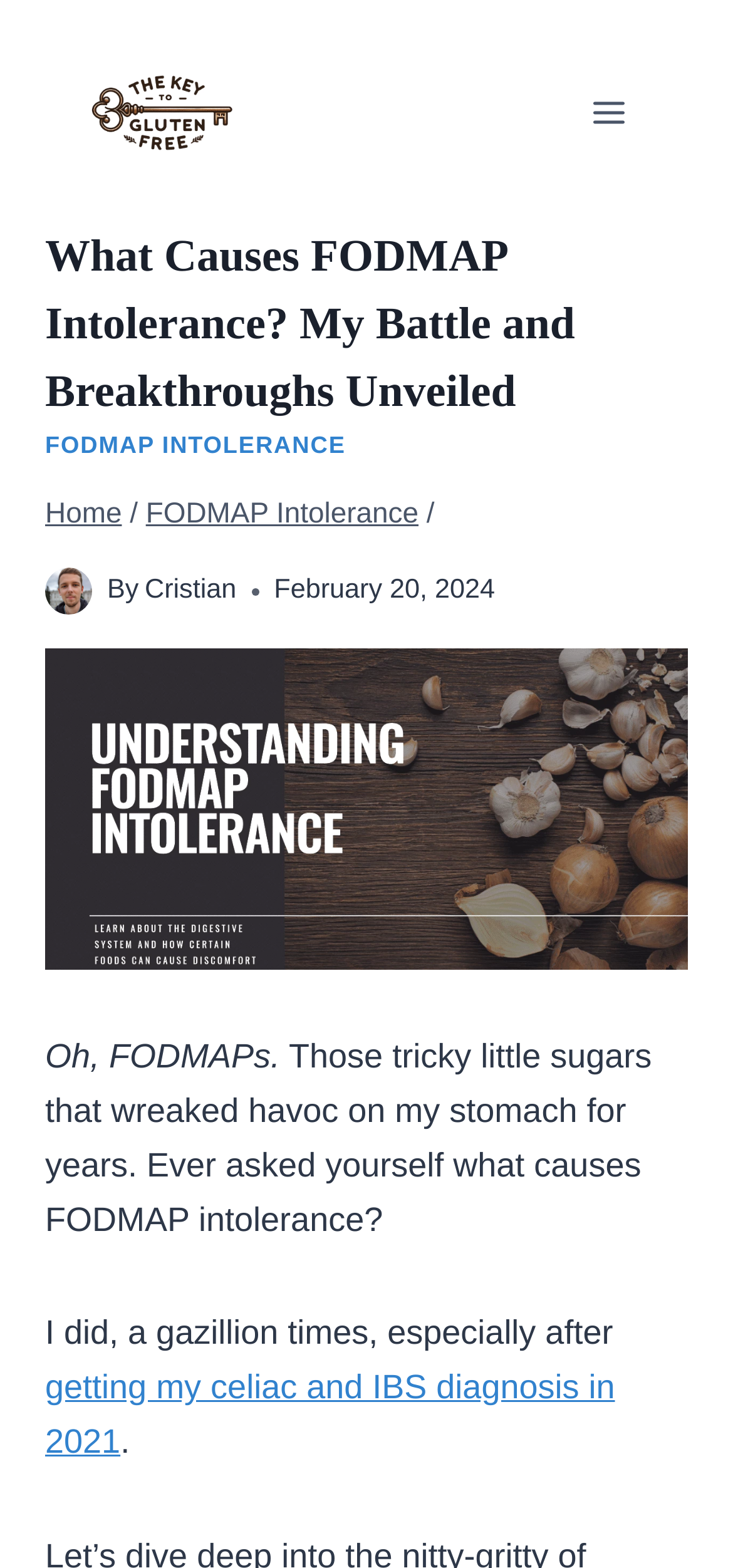Identify the bounding box coordinates of the specific part of the webpage to click to complete this instruction: "Read the article about FODMAP intolerance".

[0.062, 0.276, 0.472, 0.292]